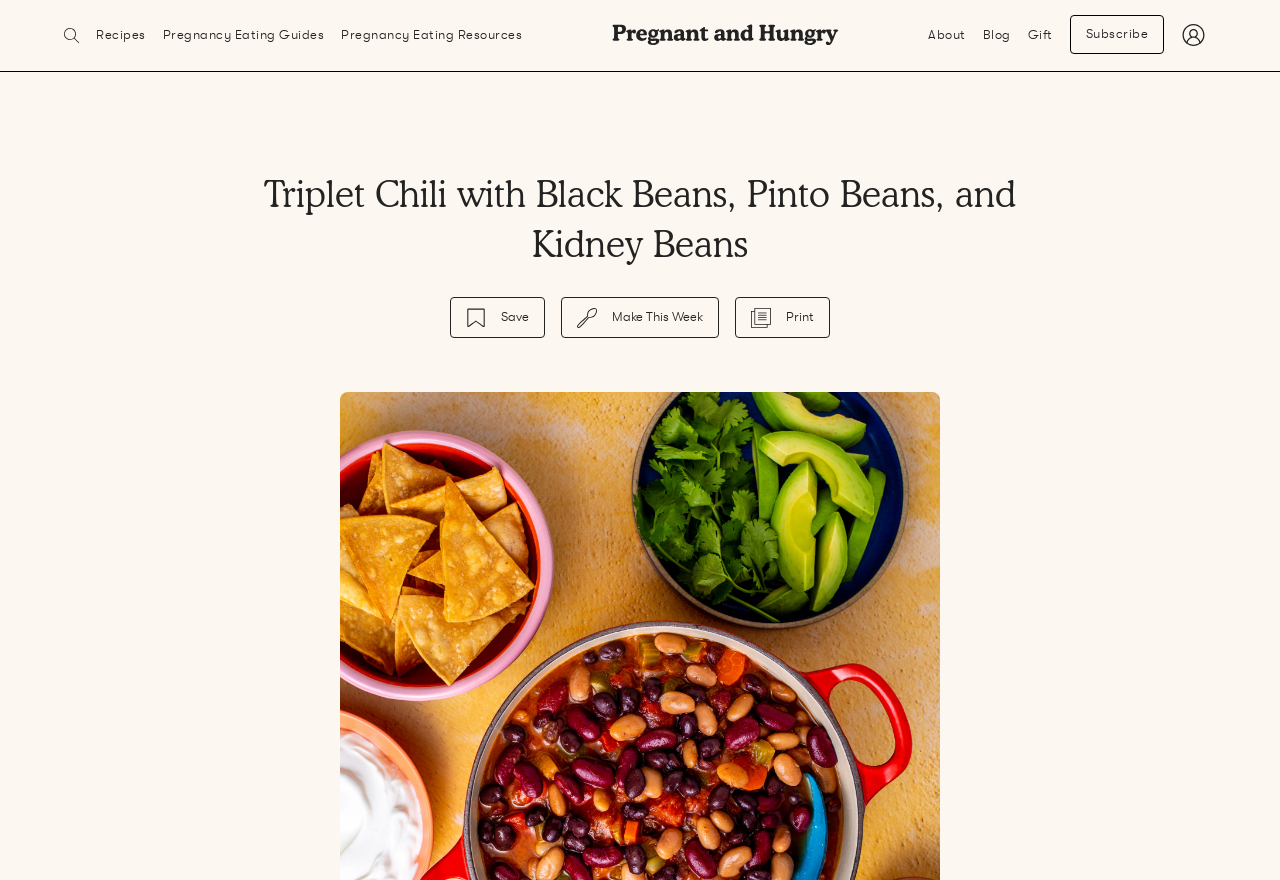Locate the bounding box of the UI element described in the following text: "alt="Pregnant and Hungry"".

[0.478, 0.027, 0.655, 0.052]